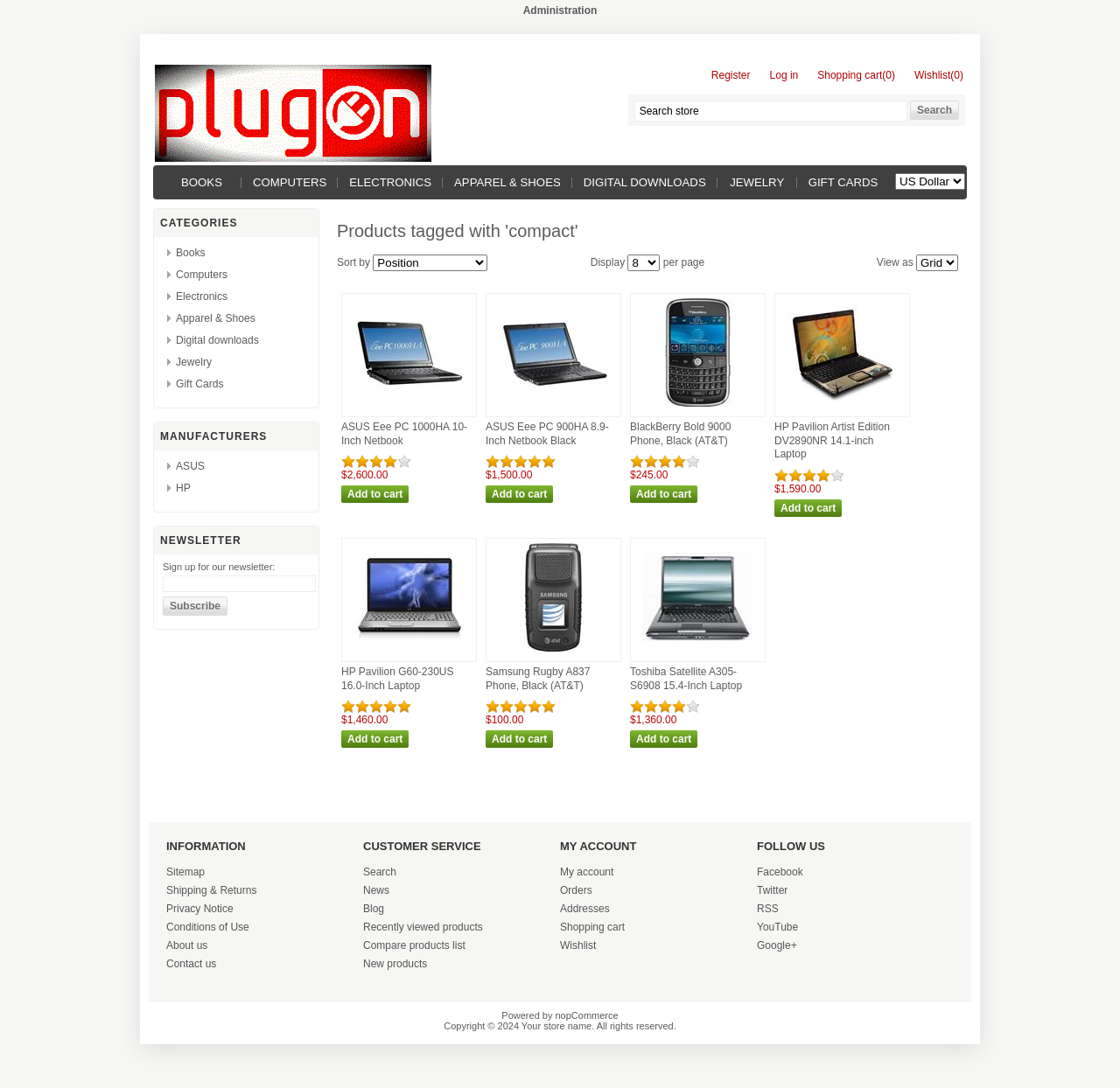Locate the bounding box coordinates of the area to click to fulfill this instruction: "Sort products by price". The bounding box should be presented as four float numbers between 0 and 1, in the order [left, top, right, bottom].

[0.333, 0.234, 0.435, 0.249]